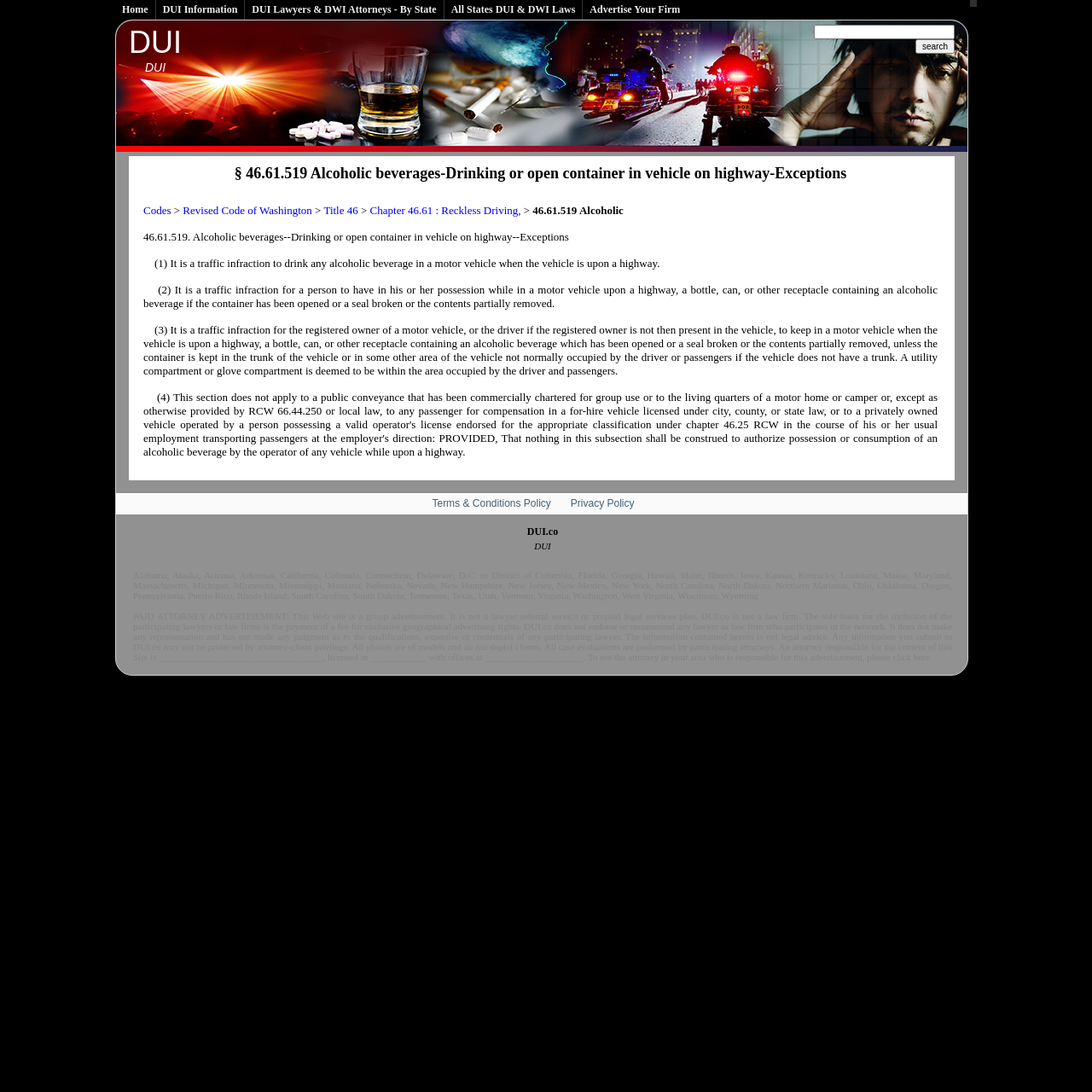Could you indicate the bounding box coordinates of the region to click in order to complete this instruction: "read Terms & Conditions Policy".

[0.396, 0.455, 0.505, 0.466]